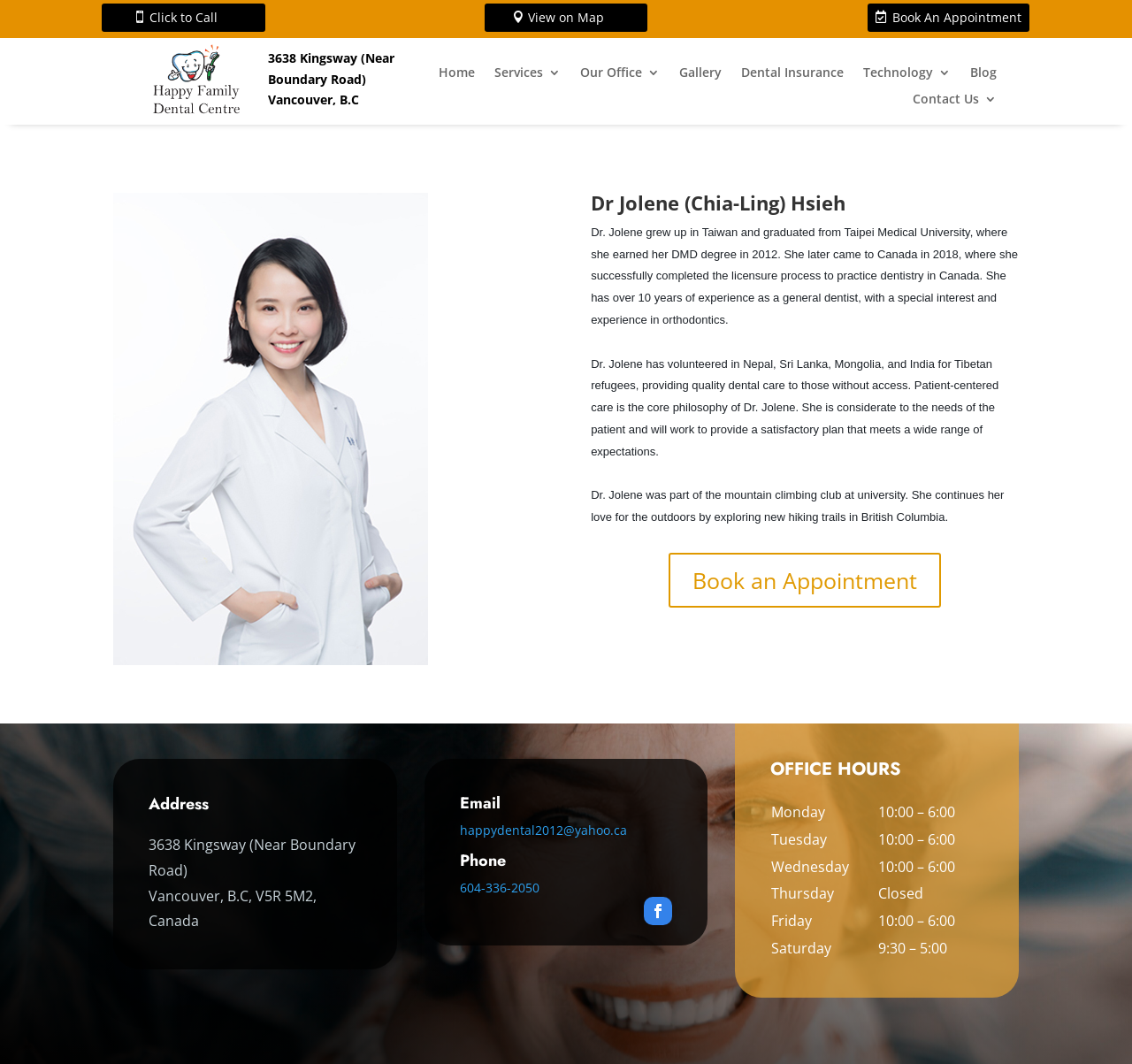Determine the bounding box coordinates of the element's region needed to click to follow the instruction: "Click to Call". Provide these coordinates as four float numbers between 0 and 1, formatted as [left, top, right, bottom].

[0.09, 0.003, 0.234, 0.03]